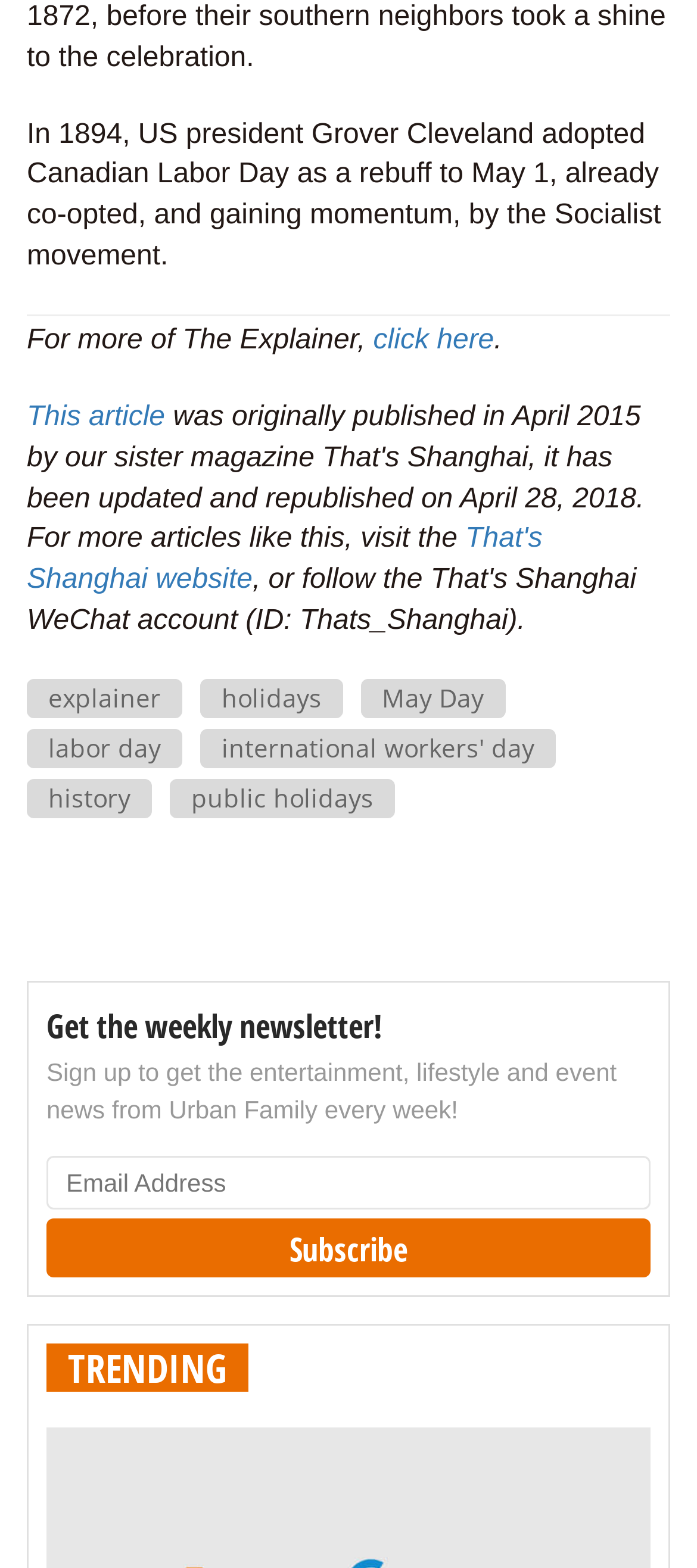From the image, can you give a detailed response to the question below:
How many links are related to Labor Day?

There are three links related to Labor Day: 'labor day', 'May Day', and 'international workers' day'.